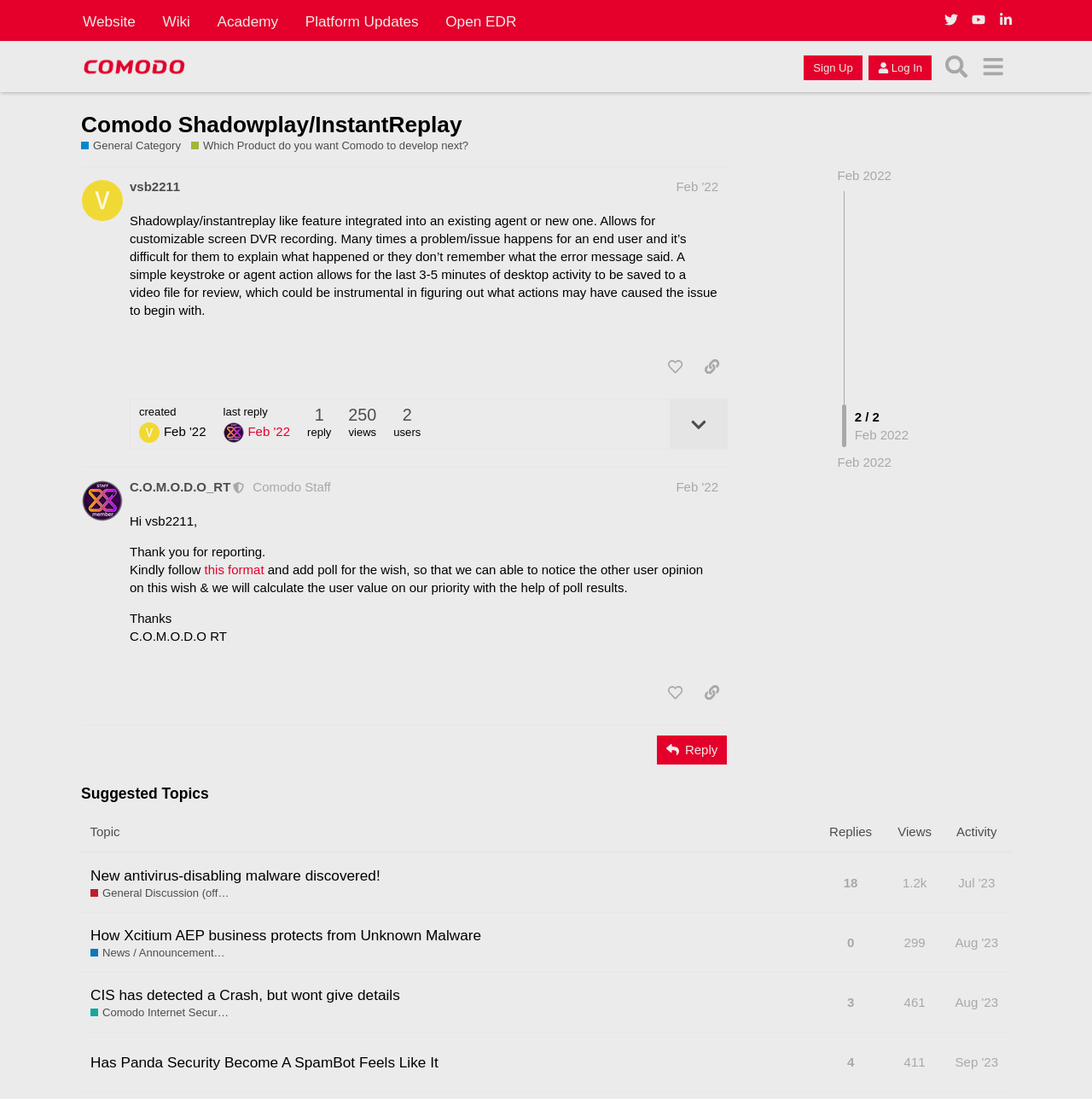Find the bounding box of the web element that fits this description: "New antivirus-disabling malware discovered!".

[0.083, 0.777, 0.348, 0.816]